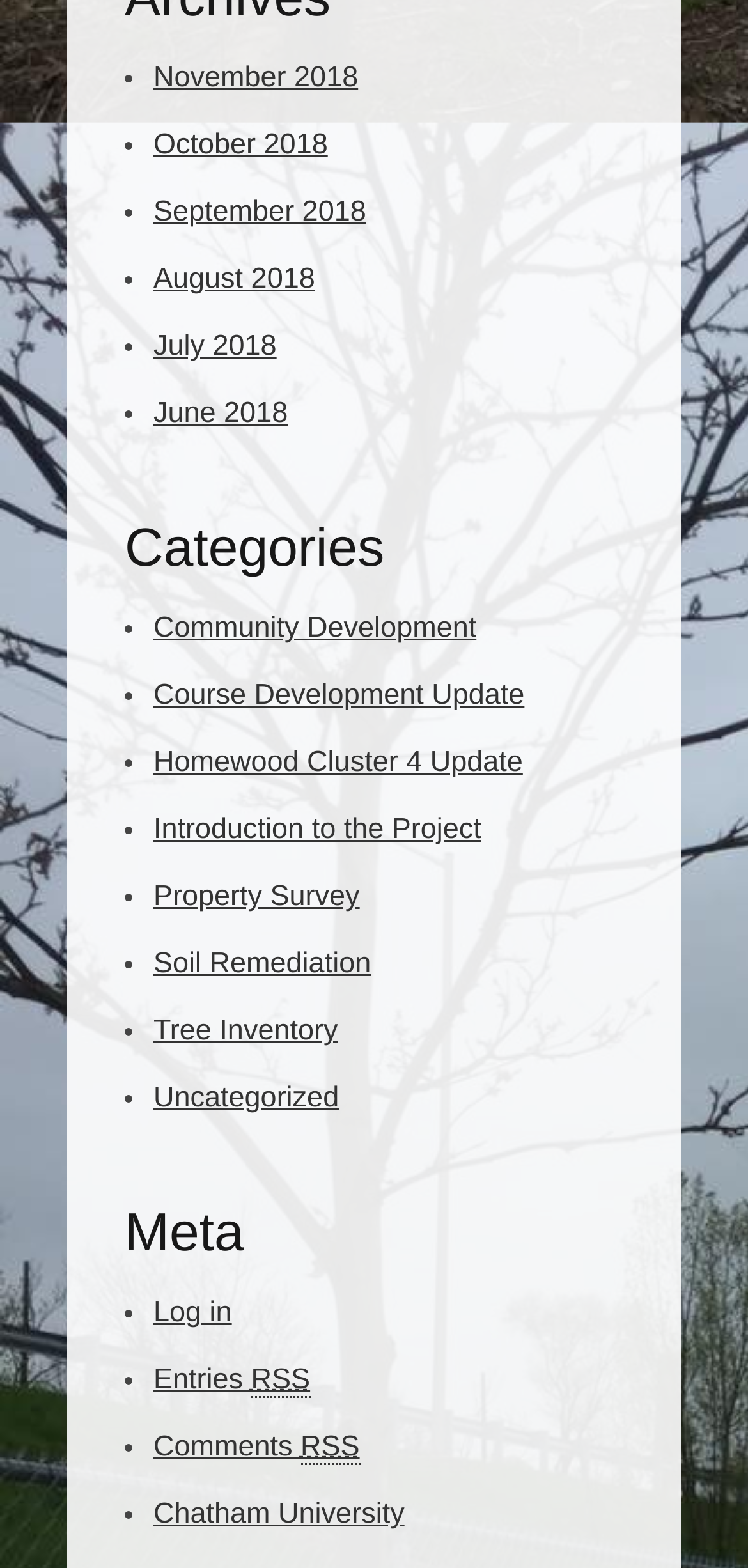What is the last link in the 'Meta' section?
Answer the question with a single word or phrase, referring to the image.

Chatham University